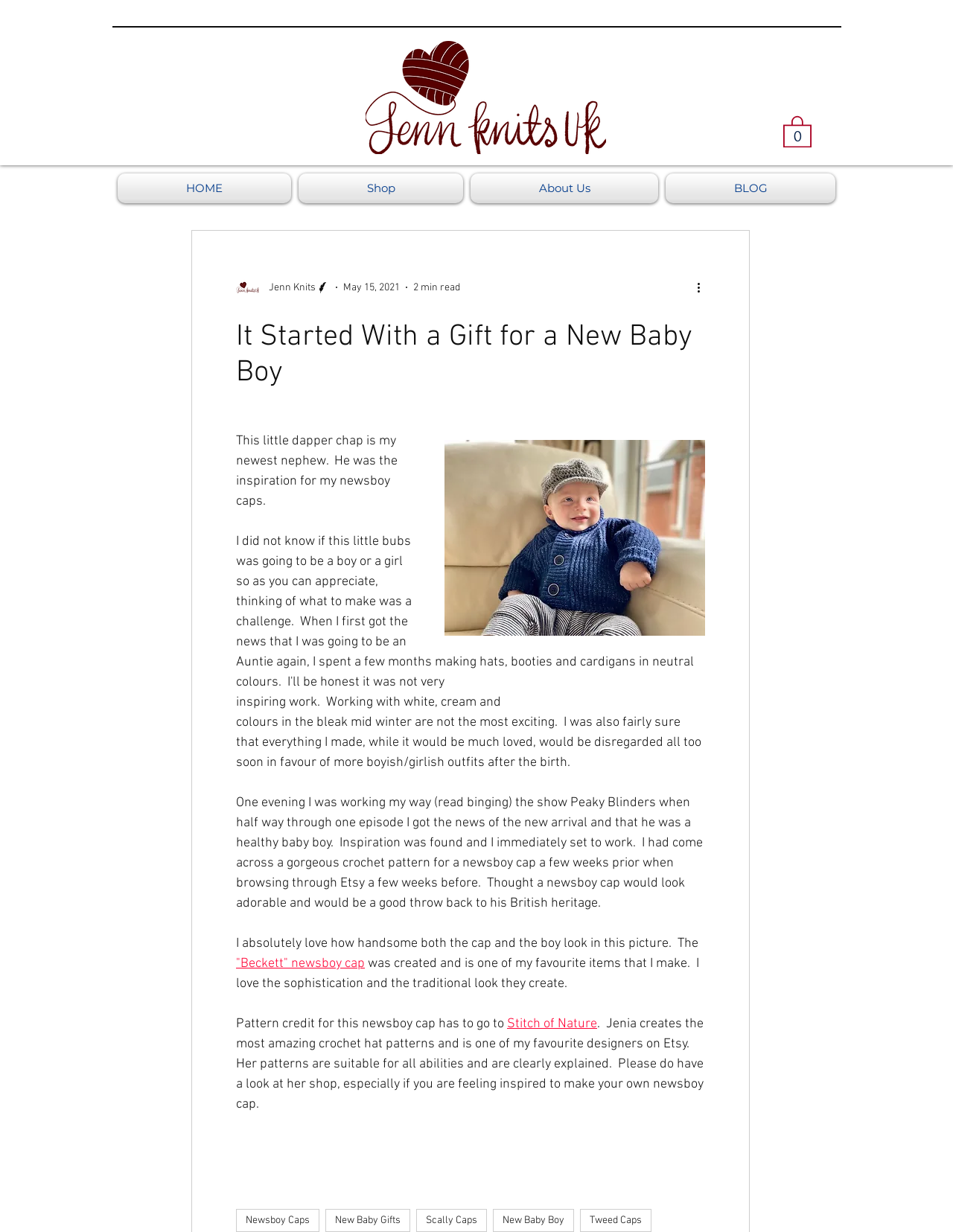Find and specify the bounding box coordinates that correspond to the clickable region for the instruction: "Read the 'It Started With a Gift for a New Baby Boy' article".

[0.248, 0.259, 0.74, 0.317]